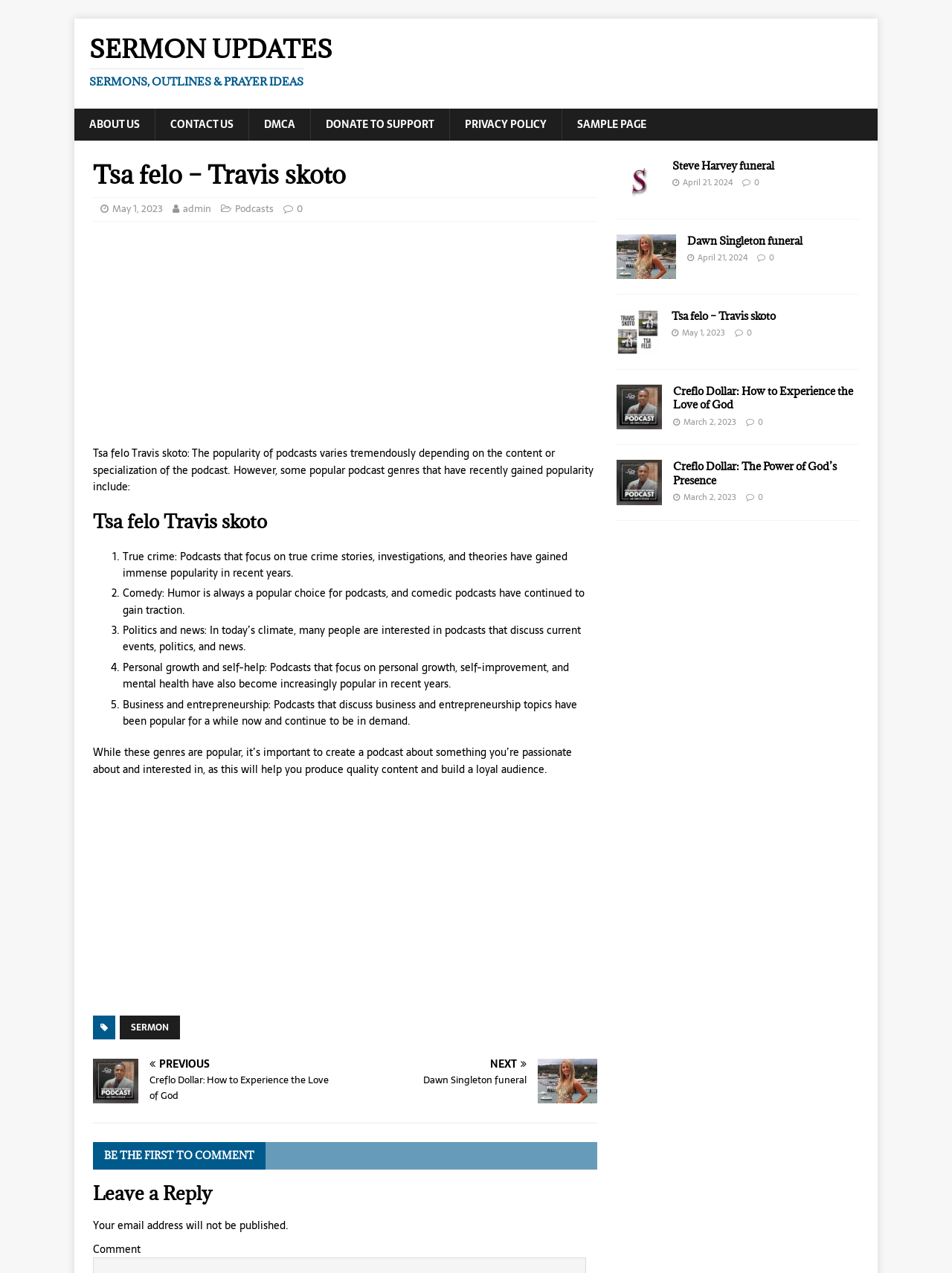Bounding box coordinates should be in the format (top-left x, top-left y, bottom-right x, bottom-right y) and all values should be floating point numbers between 0 and 1. Determine the bounding box coordinate for the UI element described as: title="Steve Harvey funeral"

[0.647, 0.147, 0.694, 0.16]